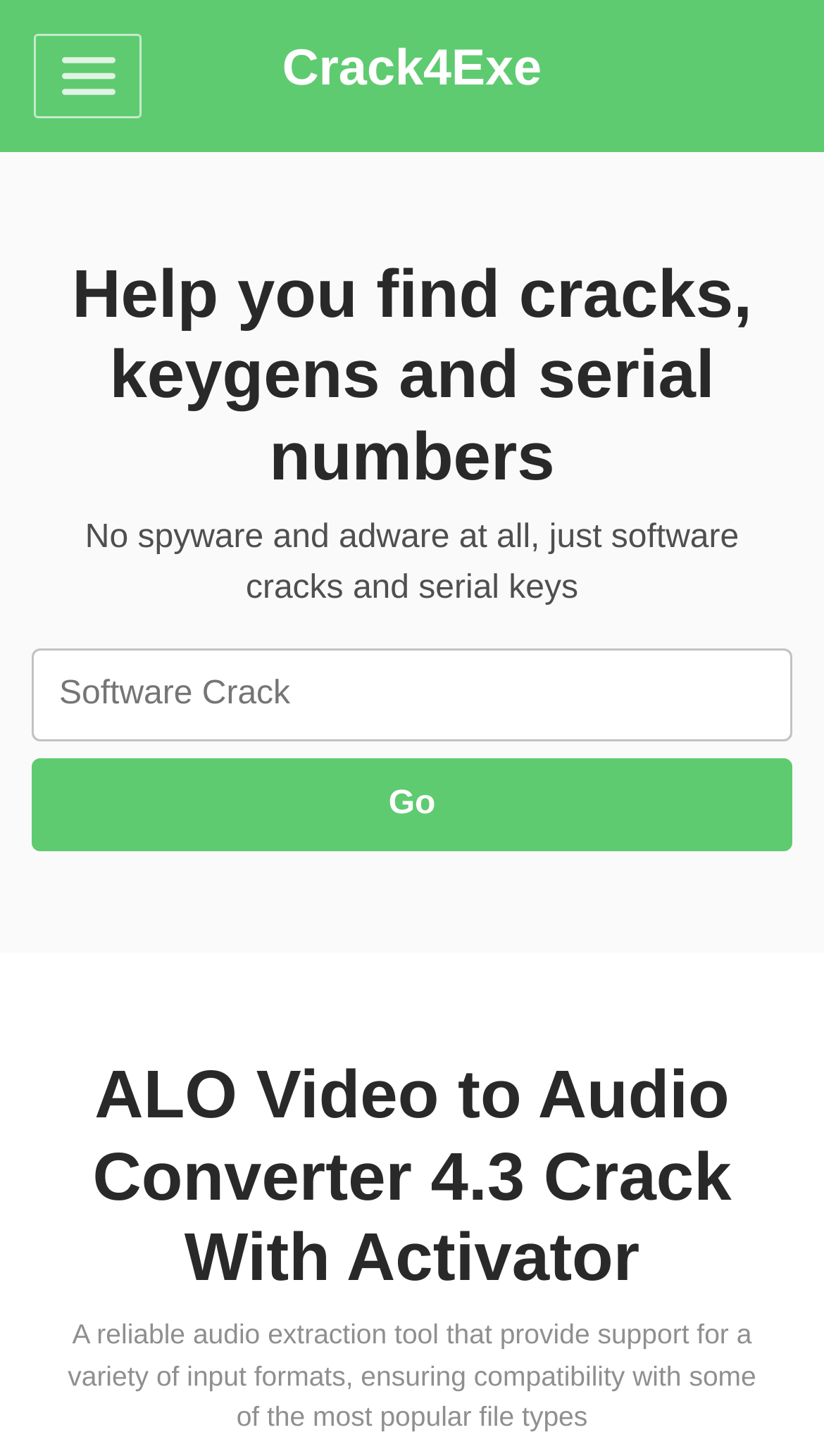Please provide a one-word or short phrase answer to the question:
What is the name of the website?

Crack4Exe